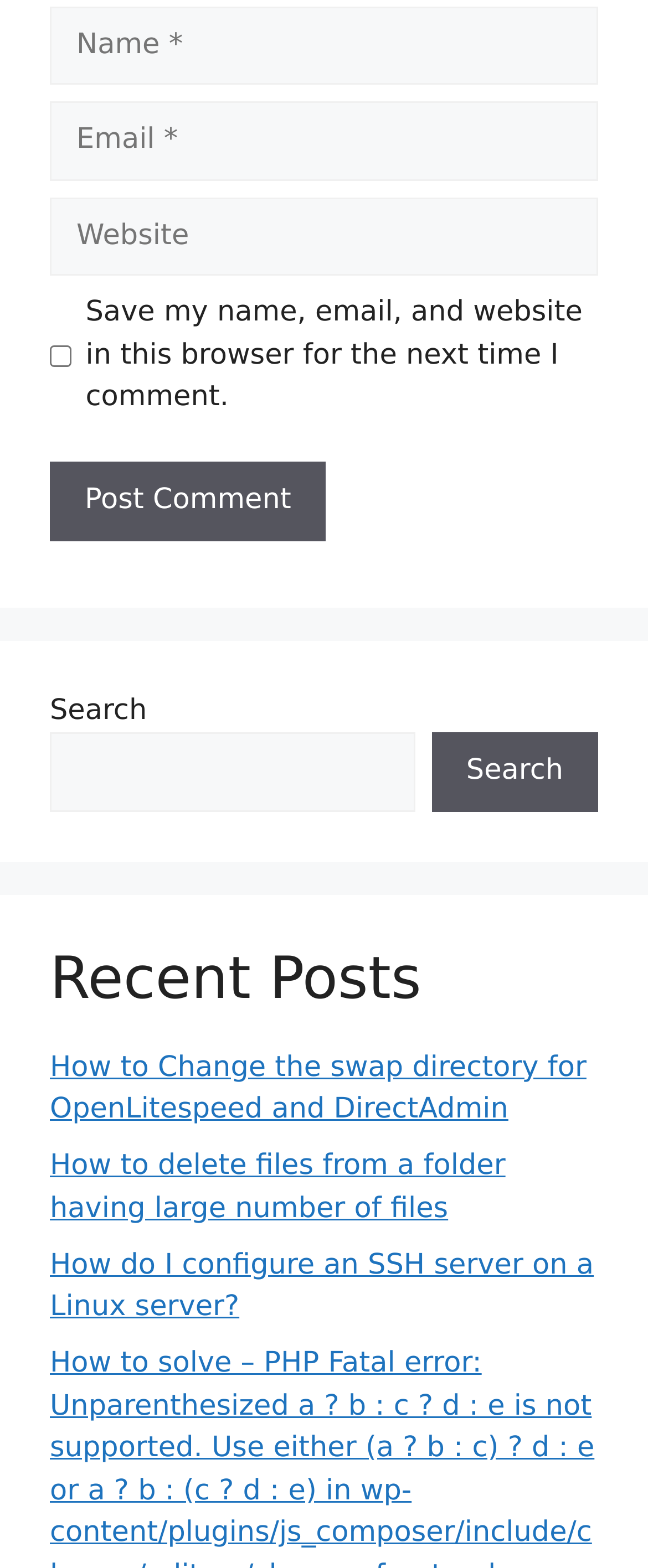Give the bounding box coordinates for the element described as: "Search".

[0.666, 0.467, 0.923, 0.518]